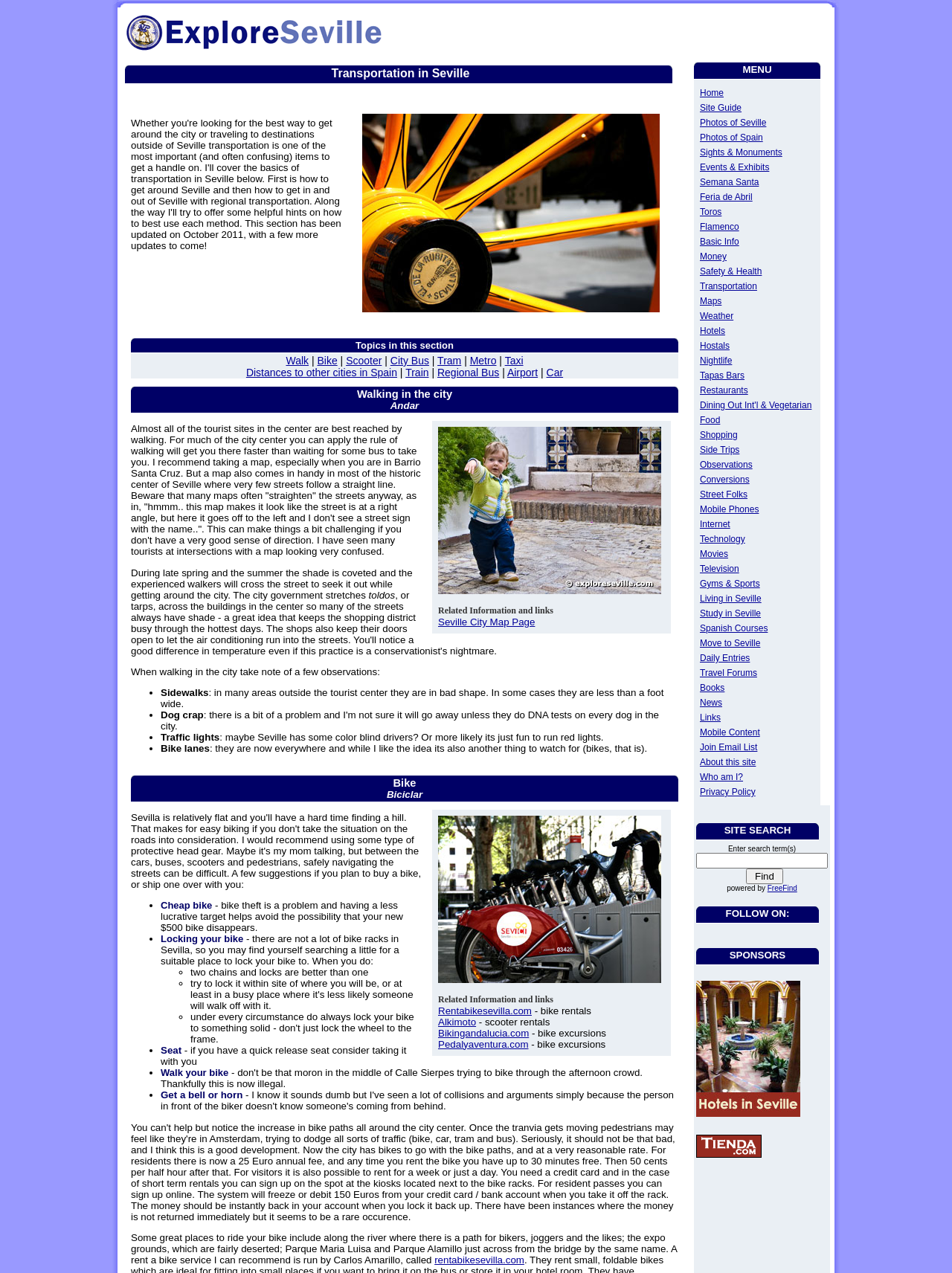Provide a brief response in the form of a single word or phrase:
What is the warning about sidewalks in Seville?

They are in bad shape